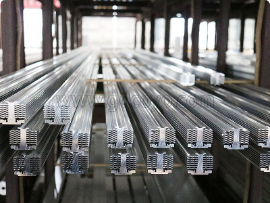Where are the profiles stored?
Identify the answer in the screenshot and reply with a single word or phrase.

Warehouse